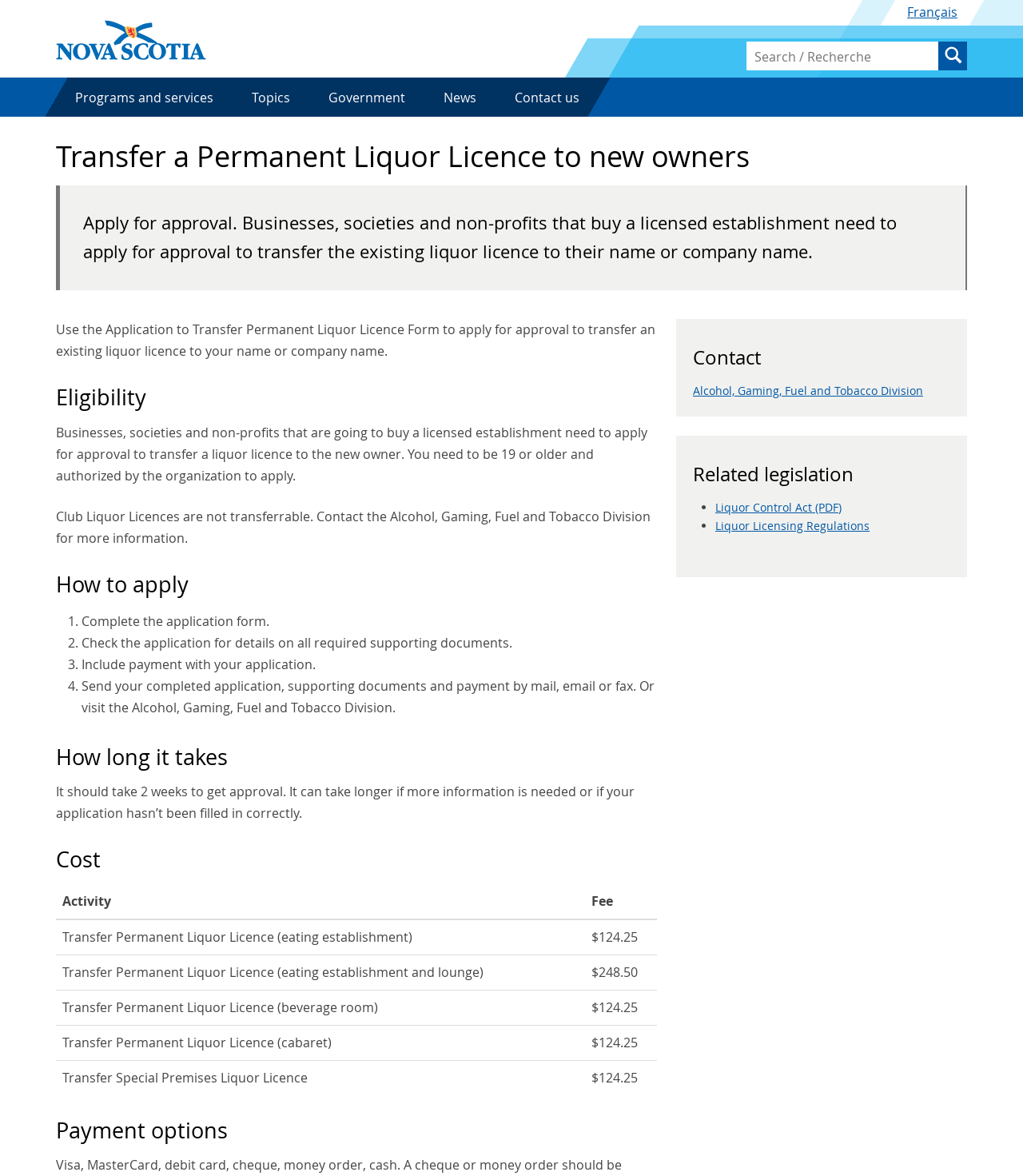Pinpoint the bounding box coordinates of the clickable area needed to execute the instruction: "View the Liquor Control Act". The coordinates should be specified as four float numbers between 0 and 1, i.e., [left, top, right, bottom].

[0.699, 0.425, 0.823, 0.438]